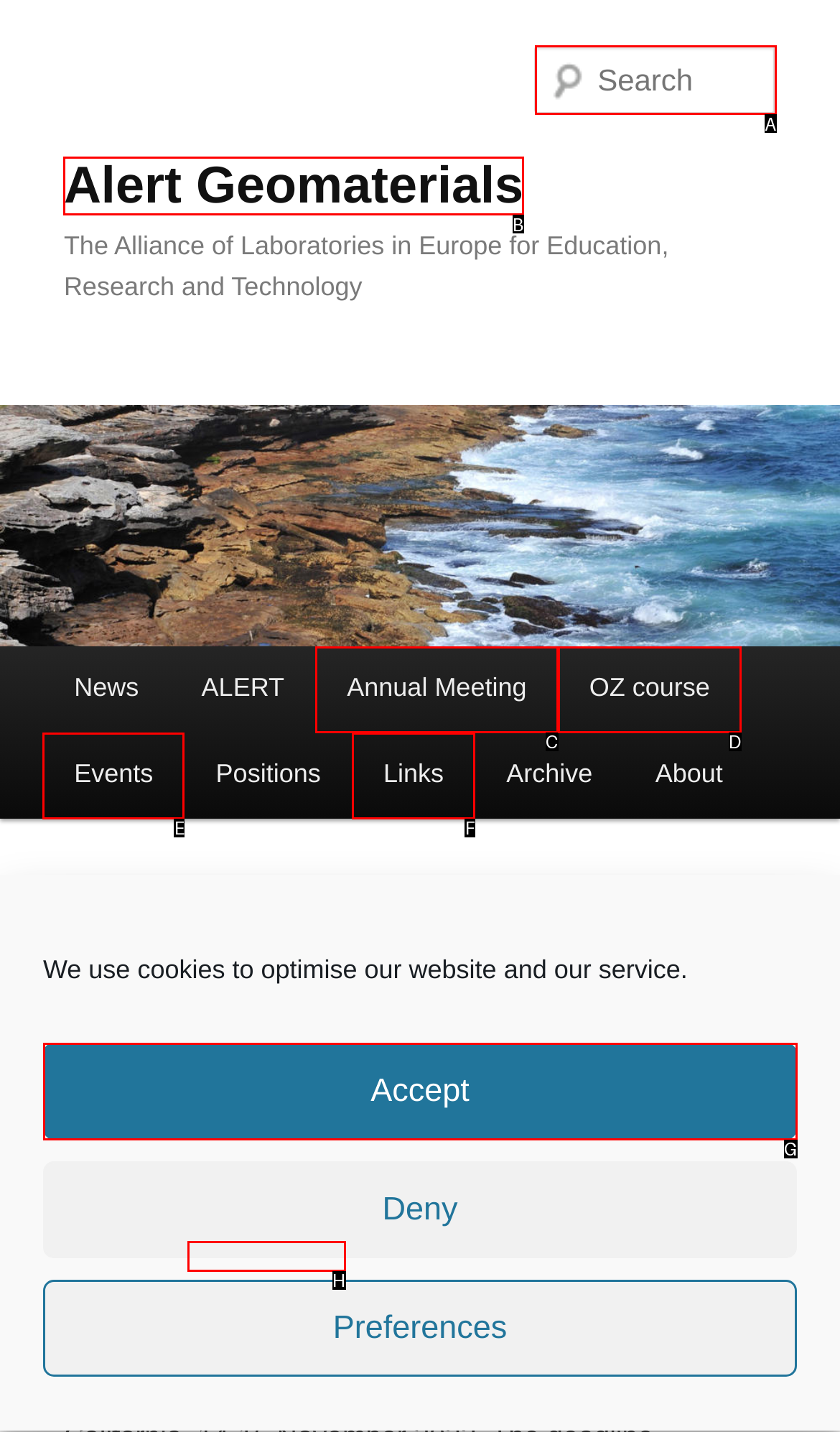From the options shown in the screenshot, tell me which lettered element I need to click to complete the task: Search for something.

A